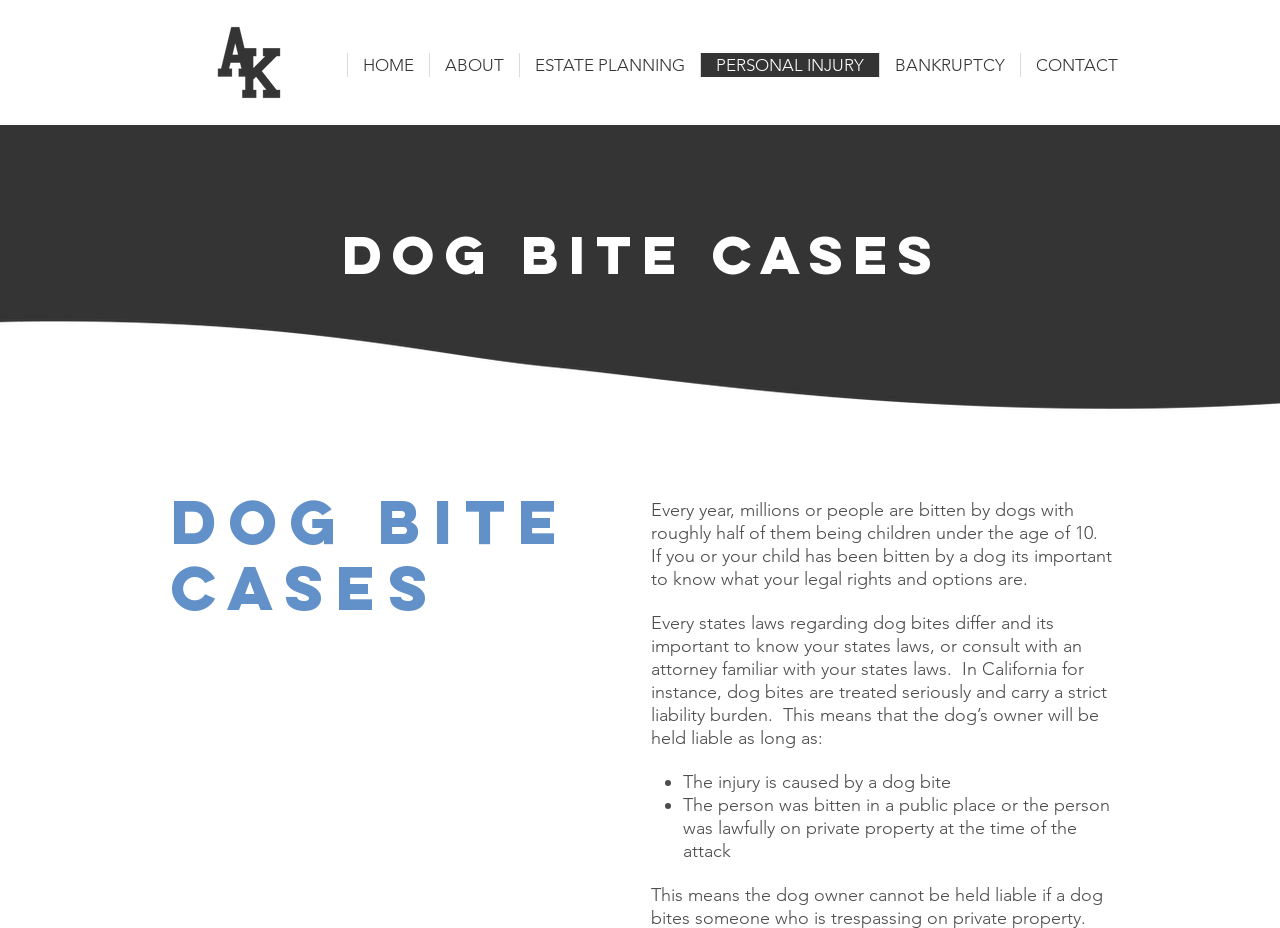What is the color of the secondary header image?
Please provide a single word or phrase as your answer based on the image.

BLK